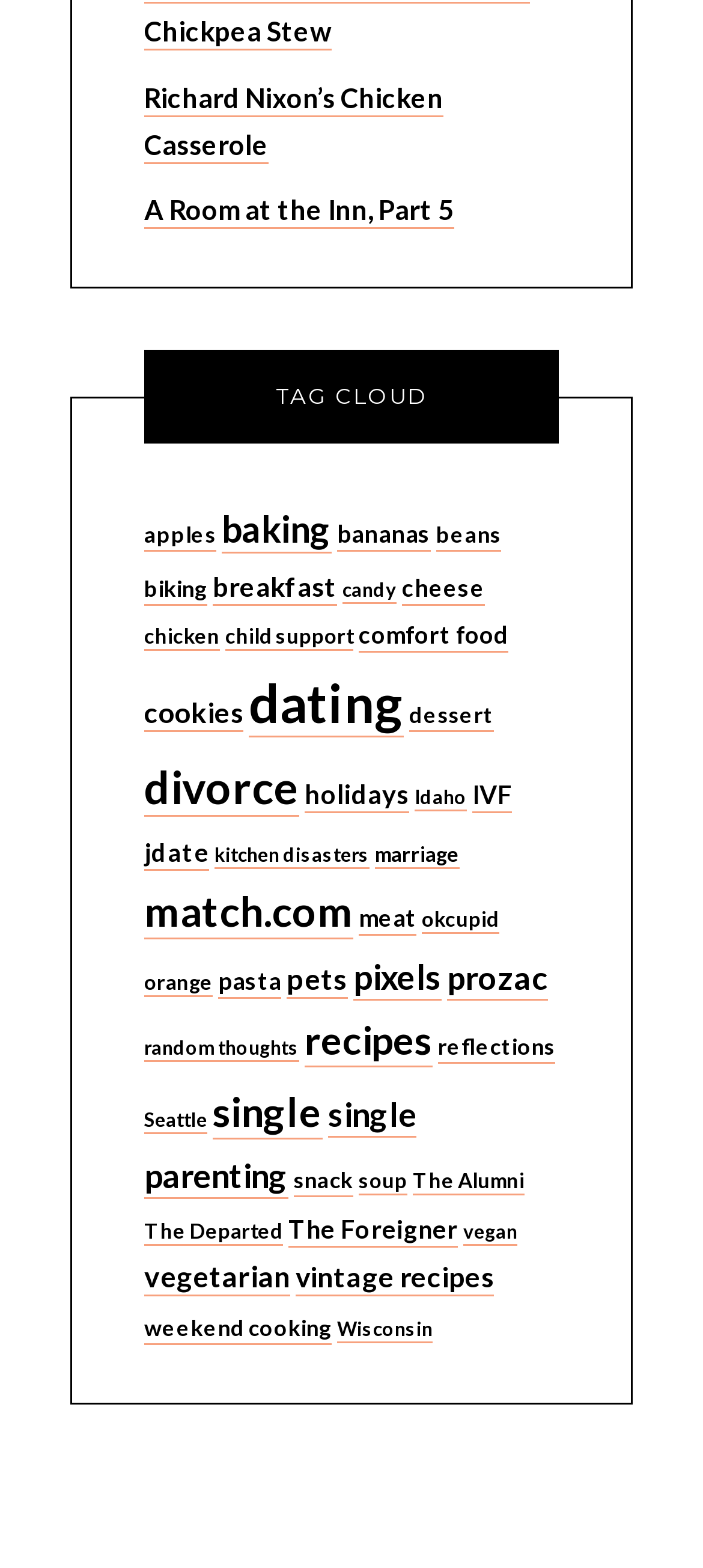Please pinpoint the bounding box coordinates for the region I should click to adhere to this instruction: "Click on the 'Richard Nixon’s Chicken Casserole' link".

[0.205, 0.051, 0.631, 0.105]